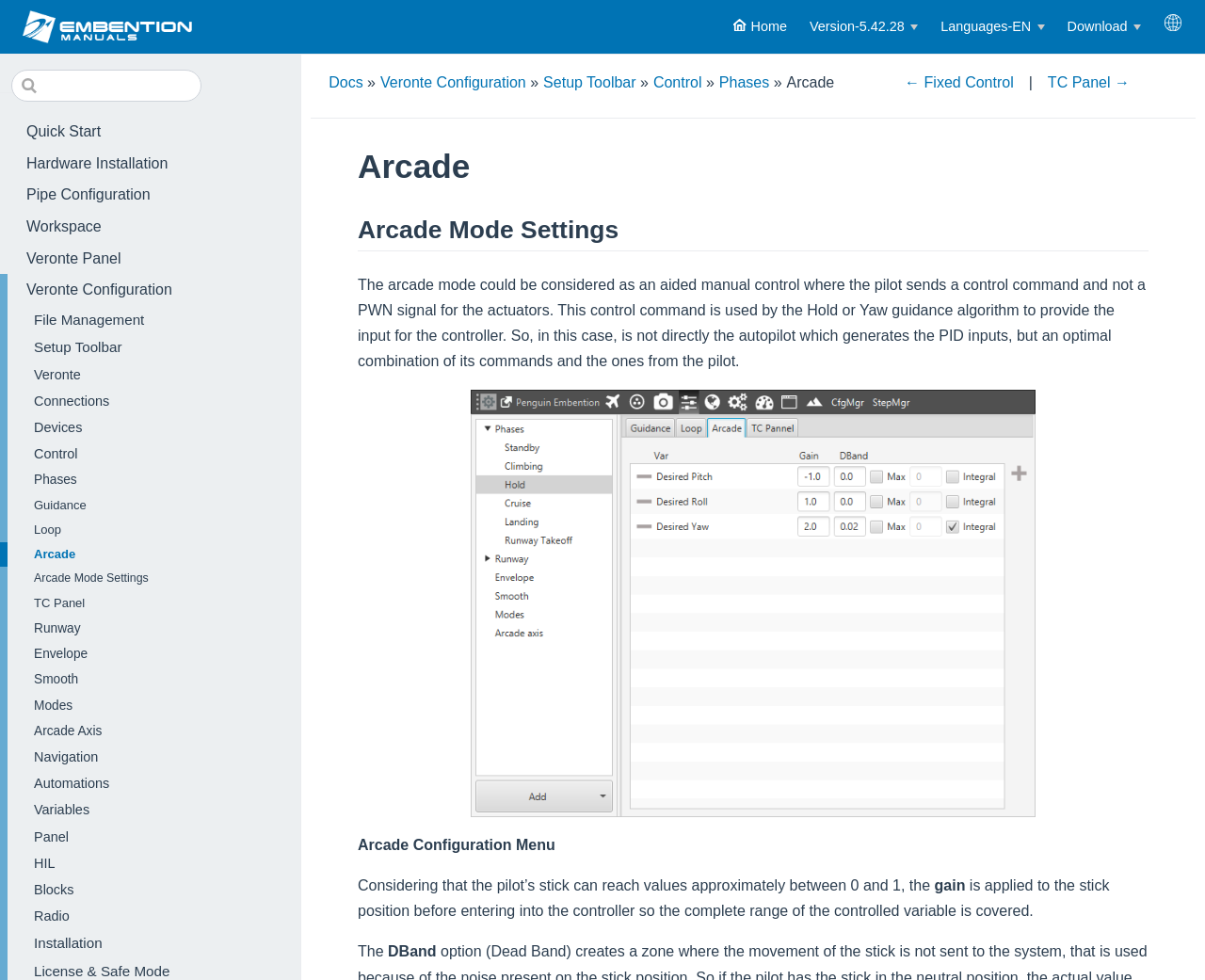Create a detailed description of the webpage's content and layout.

The webpage is titled "Arcade" and has a logo at the top left corner. Below the logo, there is a search bar and a series of links, including "Quick Start", "Hardware Installation", "Pipe Configuration", and others, which are arranged vertically on the left side of the page.

At the top right corner, there are several buttons, including "Versions", "Select language", and "Downloads", each with a corresponding text description. Next to these buttons, there is a small image.

In the main content area, there is a navigation menu with links to various sections, including "Docs", "Veronte Configuration", "Setup Toolbar", and others. Below the navigation menu, there is a heading that reads "Arcade" and a subheading that reads "Arcade Mode Settings".

The main content of the page is a descriptive text that explains the concept of arcade mode in a control system. The text is divided into several paragraphs and includes some technical terms, such as "PID inputs" and "gain". There are also some links to related topics, including "Veronte Configuration - Arcade Configuration Menu", which is accompanied by an image.

Overall, the webpage appears to be a documentation or tutorial page for a technical system, with a focus on explaining the concept of arcade mode and its related settings.